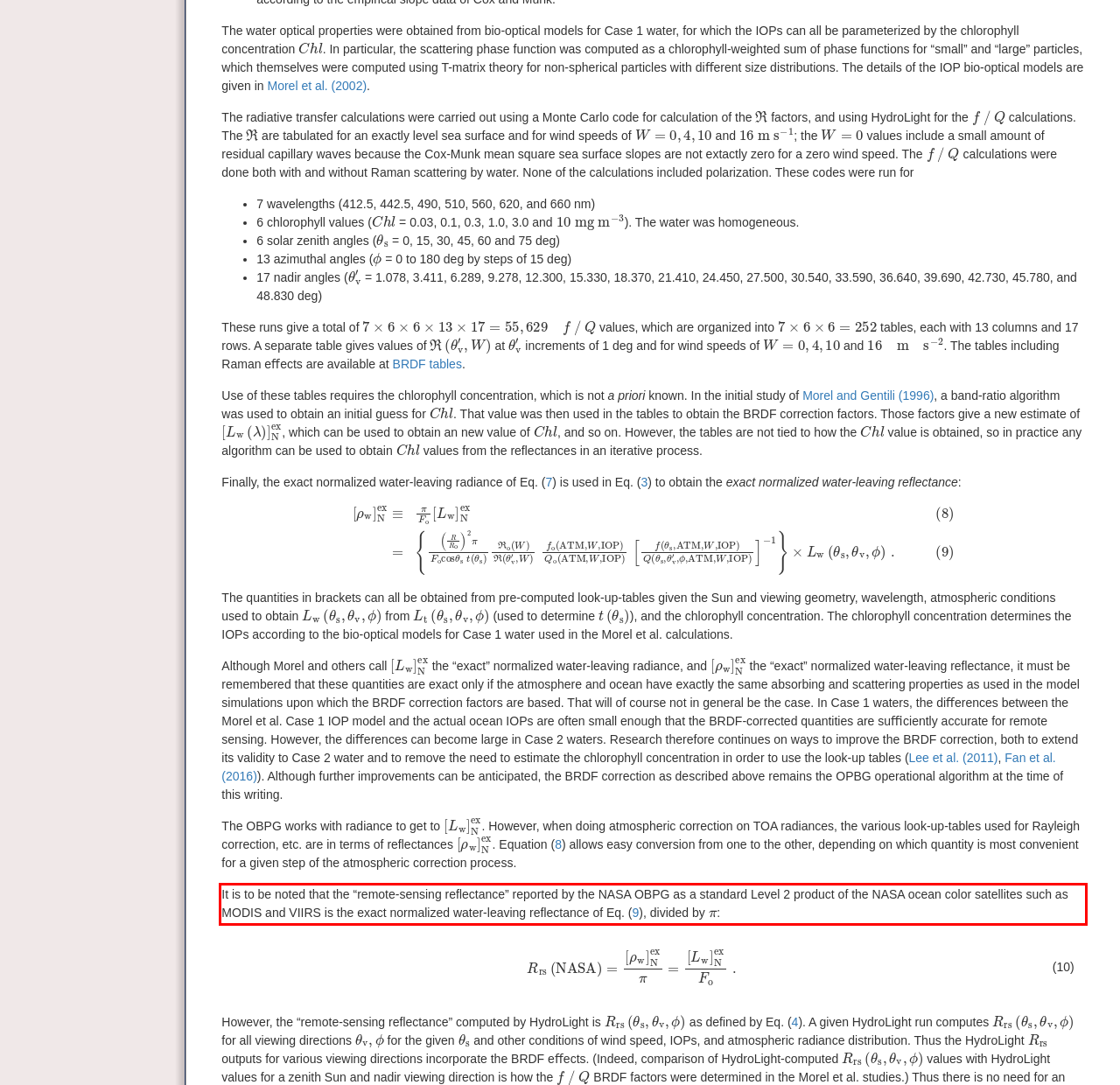Given a screenshot of a webpage with a red bounding box, please identify and retrieve the text inside the red rectangle.

It is to be noted that the “remote-sensing reﬂectance” reported by the NASA OBPG as a standard Level 2 product of the NASA ocean color satellites such as MODIS and VIIRS is the exact normalized water-leaving reﬂectance of Eq. (9), divided by 𝜋 :